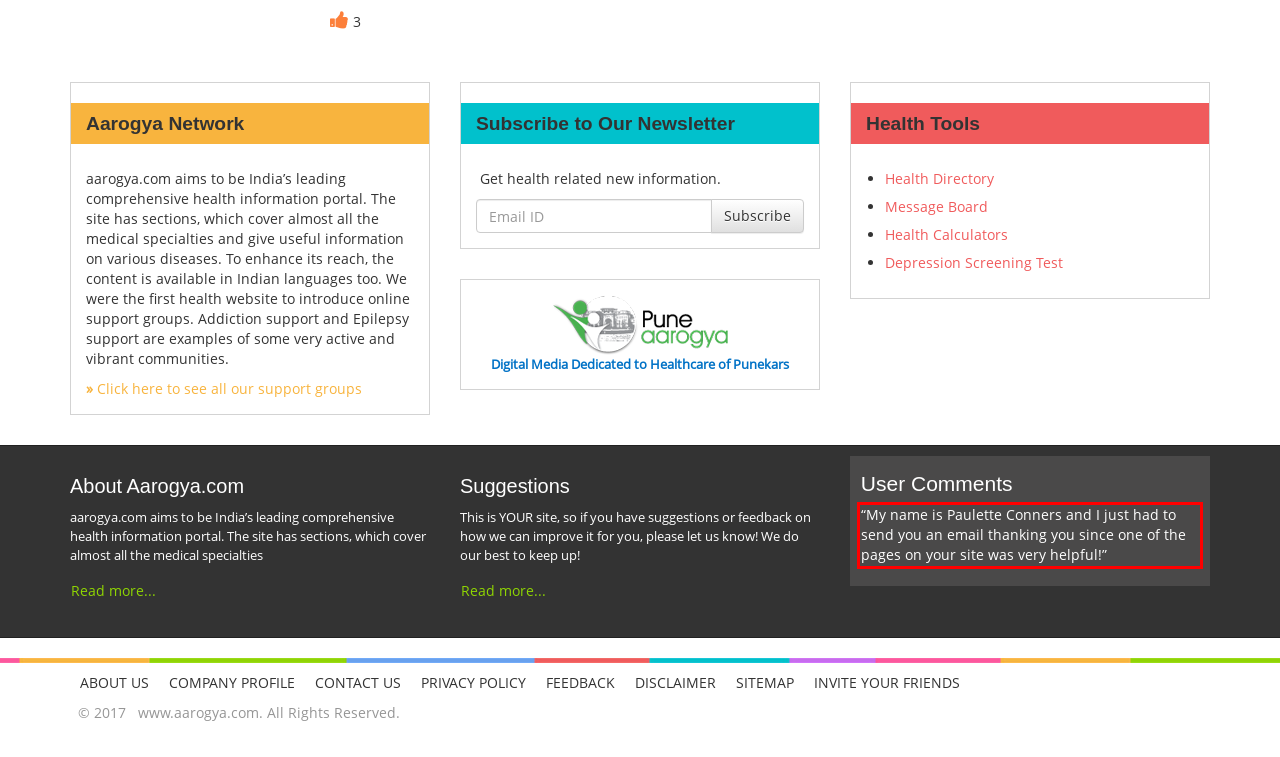Please identify and extract the text from the UI element that is surrounded by a red bounding box in the provided webpage screenshot.

“My name is Paulette Conners and I just had to send you an email thanking you since one of the pages on your site was very helpful!”